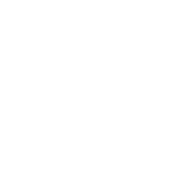Give a one-word or one-phrase response to the question:
What is the purpose of the video?

Fostering community